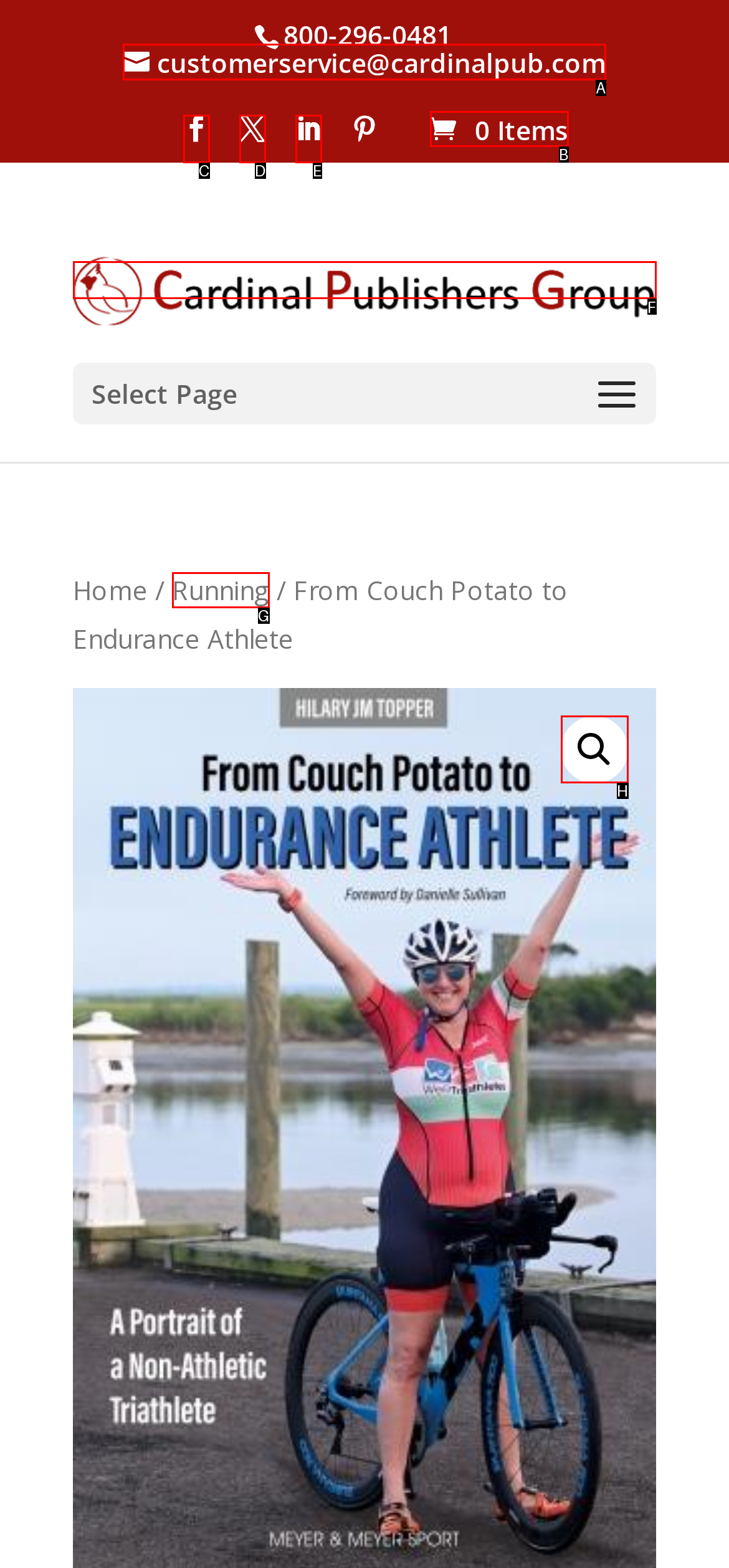To perform the task "contact us through email", which UI element's letter should you select? Provide the letter directly.

A